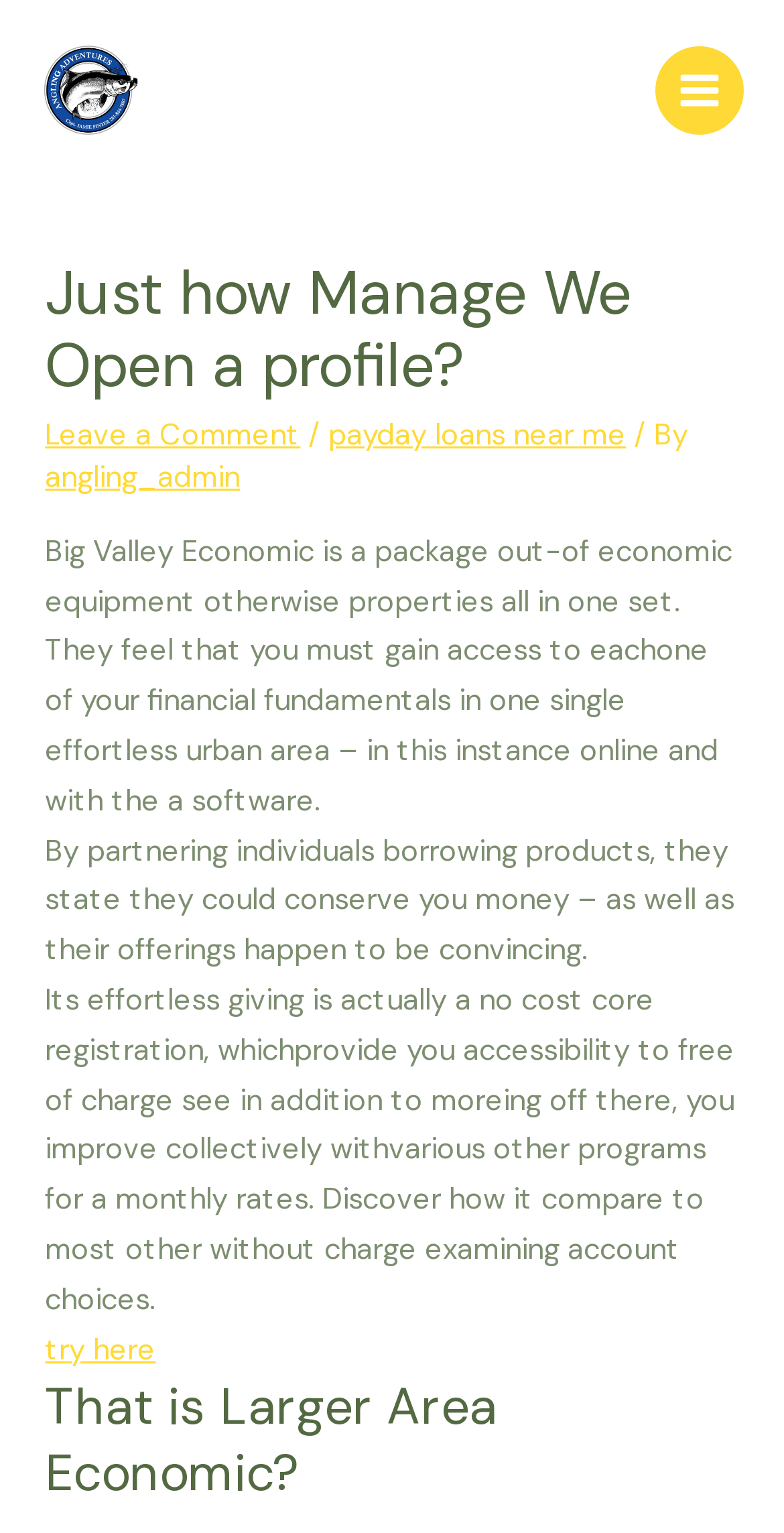What is the purpose of the image at the top?
Provide a one-word or short-phrase answer based on the image.

Angling Adventures logo